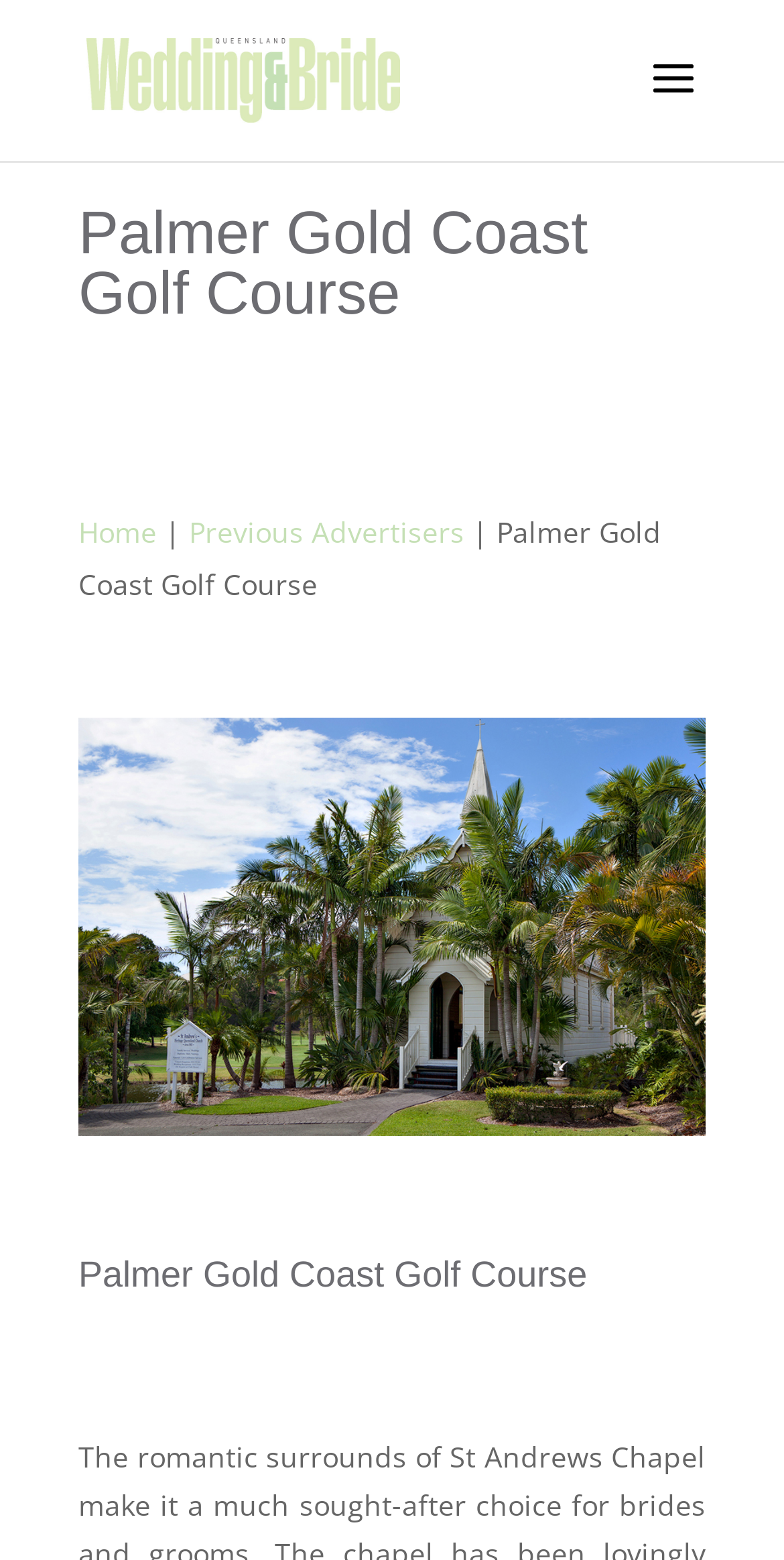Offer a comprehensive description of the webpage’s content and structure.

The webpage is about Palmer Gold Coast Golf Course, with a focus on its relation to Queensland Wedding and Bride Magazine. At the top, there is a logo of Queensland Wedding and Bride Magazine, accompanied by a link to the magazine's website. Below the logo, a prominent heading displays the title "Palmer Gold Coast Golf Course". 

On the top navigation bar, there are three links: "Home" on the left, a separator in the middle, and "Previous Advertisers" on the right. The title "Palmer Gold Coast Golf Course" is repeated below the navigation bar, possibly serving as a subheading. 

Further down the page, there is another link, but its text is not specified. Finally, there is a second instance of the "Palmer Gold Coast Golf Course" heading, which may be a subheading or a title for a specific section.